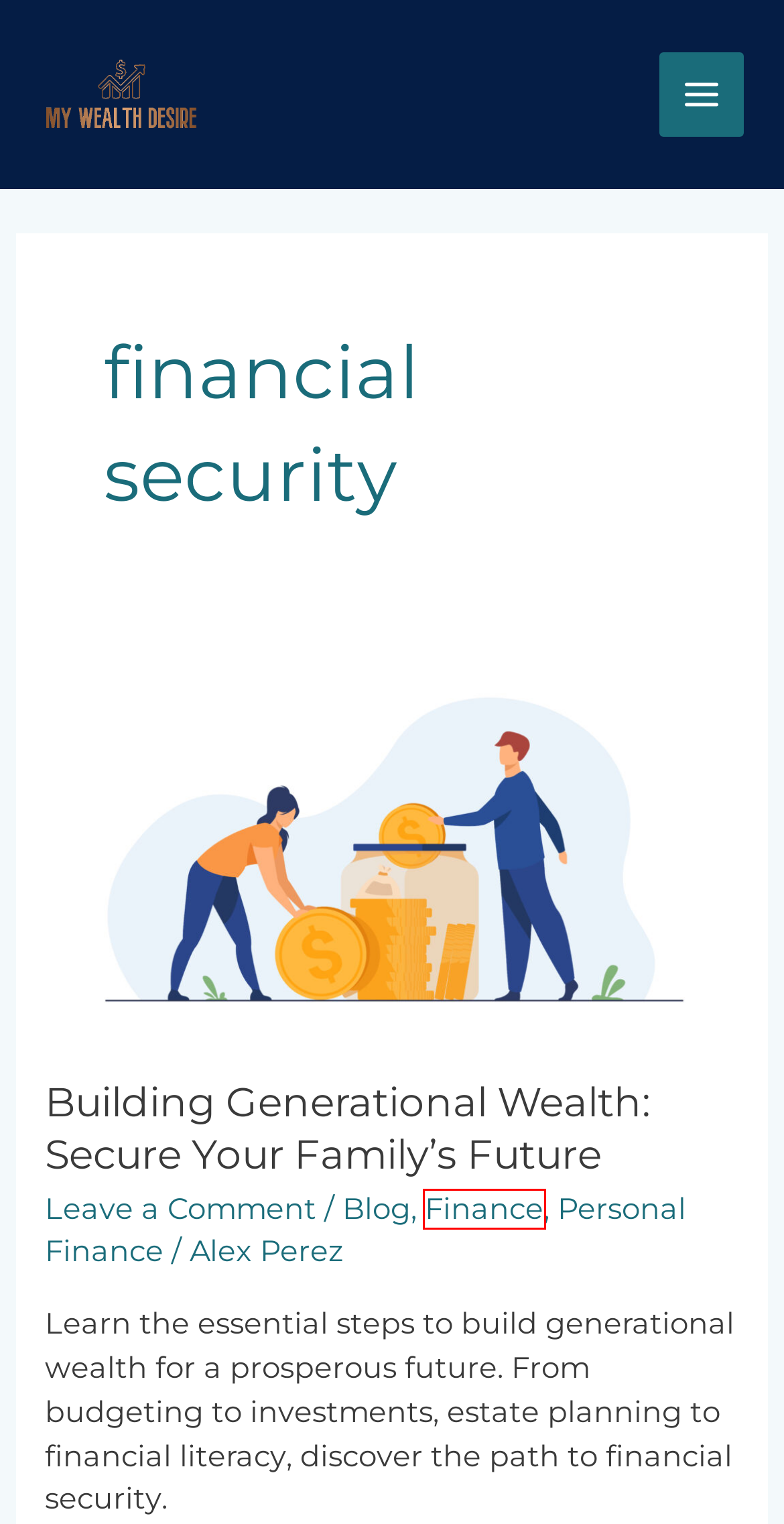You have a screenshot of a webpage with a red bounding box around an element. Identify the webpage description that best fits the new page that appears after clicking the selected element in the red bounding box. Here are the candidates:
A. Paying Off Debt with 401(k): A Wise Financial Decision? - MyWealthDesire
B. Alex Perez, Author at MyWealthDesire
C. Blog Archives - MyWealthDesire
D. Finance Archives - MyWealthDesire
E. Home - MyWealthDesire
F. Todd Flint, Author at MyWealthDesire
G. Personal Finance Archives - MyWealthDesire
H. Building Generational Wealth: Secure Your Family's Future - MyWealthDesire

D